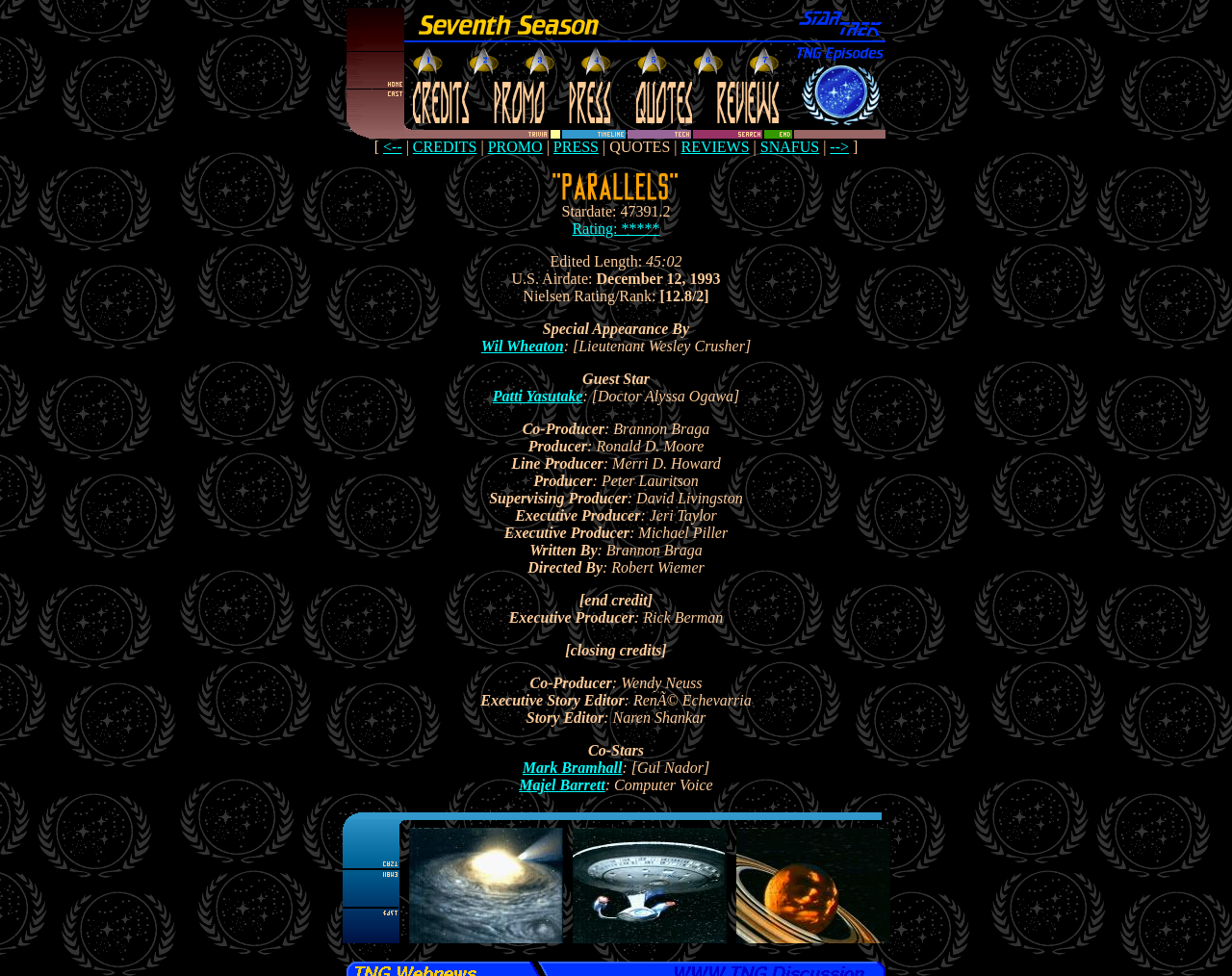Who is the guest star in this episode?
Use the information from the screenshot to give a comprehensive response to the question.

I found the guest star by looking at the text 'Guest Star' and then finding the link 'Patti Yasutake' which is located below it, along with the character name 'Doctor Alyssa Ogawa'.